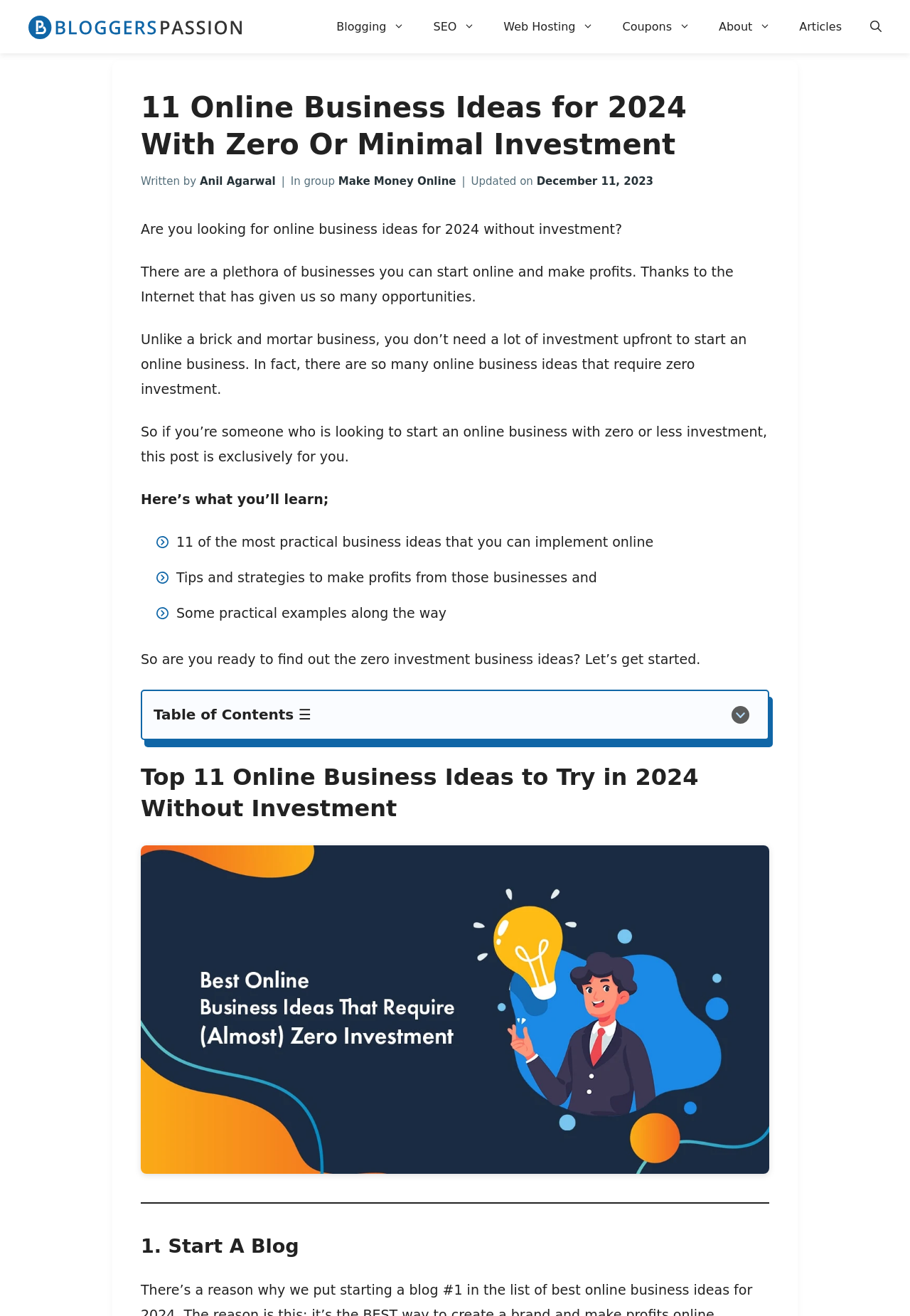Generate a comprehensive description of the contents of the webpage.

This webpage is about online business ideas that can be started with zero or minimal investment in 2024. At the top, there is a banner with the site's name, "BloggersPassion: Learn Blogging & SEO from Anil Agarwal", accompanied by an image. Below the banner, there is a navigation menu with links to various sections of the website, including "Blogging", "SEO", "Web Hosting", "Coupons", "About", "Articles", and a search bar.

The main content of the webpage is divided into sections, starting with a heading that reads "11 Online Business Ideas for 2024 With Zero Or Minimal Investment". Below the heading, there is a brief introduction to the topic, followed by a section that outlines what the reader will learn from the article.

The article then presents 11 online business ideas that can be started with little to no investment. Each idea is presented in a separate section, with a heading and a brief description. The sections are separated by horizontal lines, making it easy to distinguish between each idea.

Throughout the article, there are several paragraphs of text that provide more information about each business idea, as well as tips and strategies for making profits. There are also some images and a table of contents that allows readers to quickly navigate to specific sections of the article.

At the bottom of the webpage, there is a separator line, followed by the first business idea, "Start A Blog", which is presented in a separate section with a heading and a brief description.